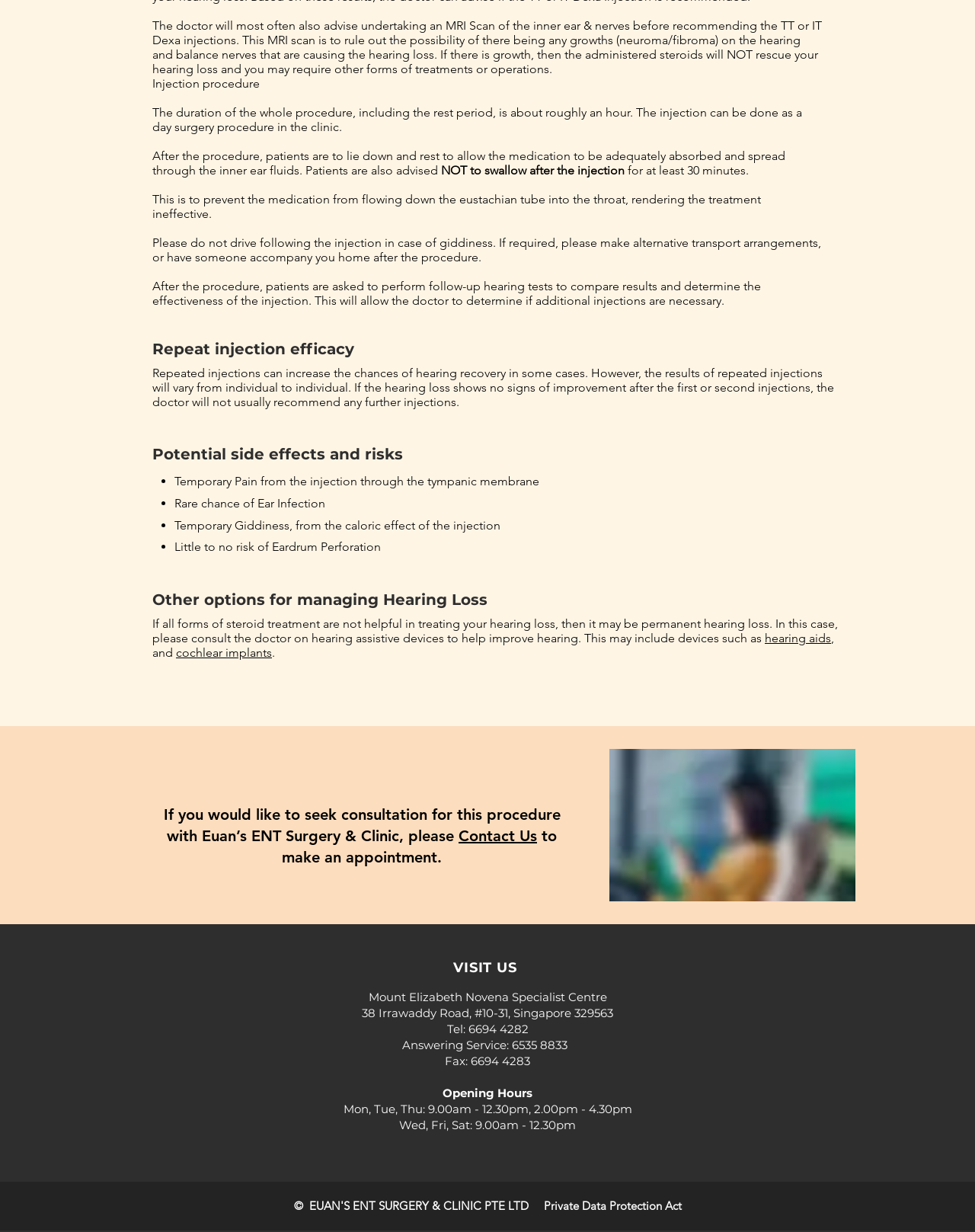Provide a brief response to the question below using one word or phrase:
What are the potential side effects of the injection?

Pain, ear infection, giddiness, eardrum perforation